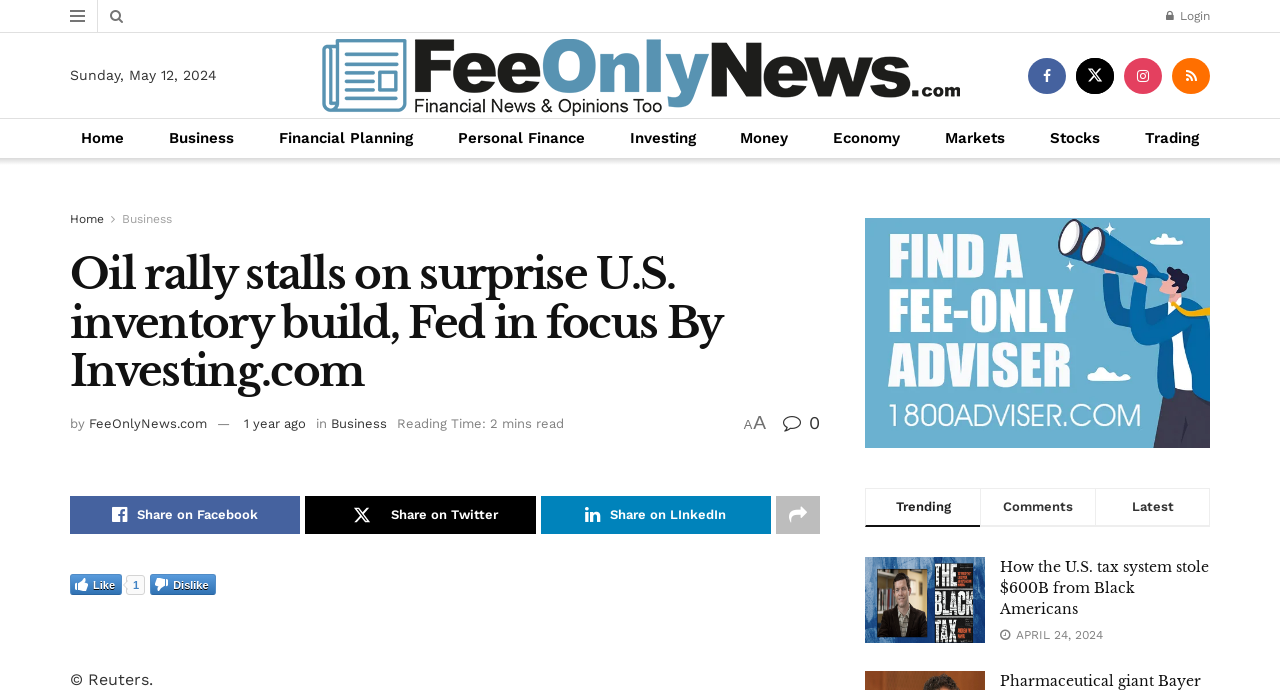Please find the bounding box coordinates for the clickable element needed to perform this instruction: "Click on the login button".

[0.911, 0.0, 0.945, 0.046]